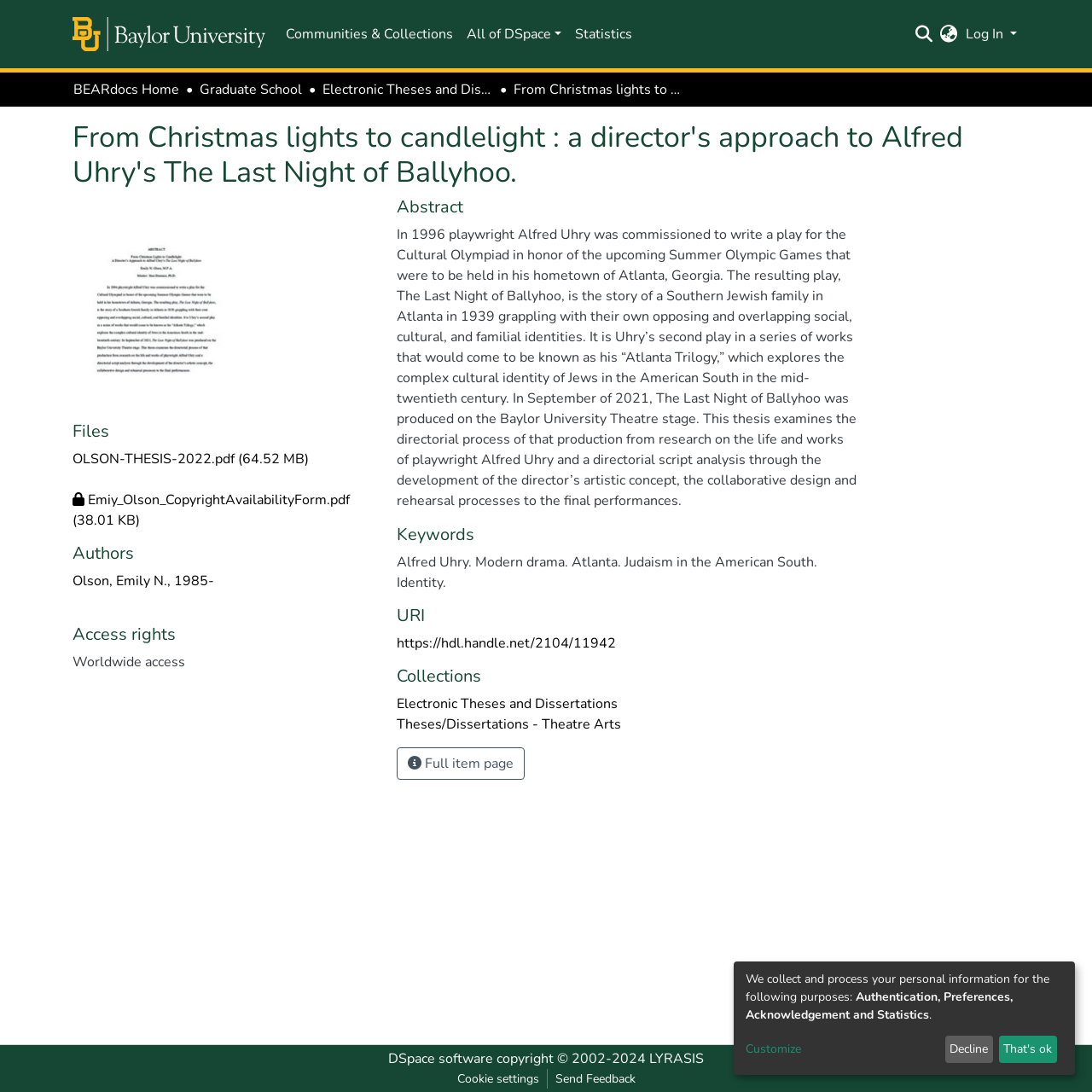Determine the coordinates of the bounding box for the clickable area needed to execute this instruction: "Search for something".

[0.837, 0.022, 0.856, 0.041]